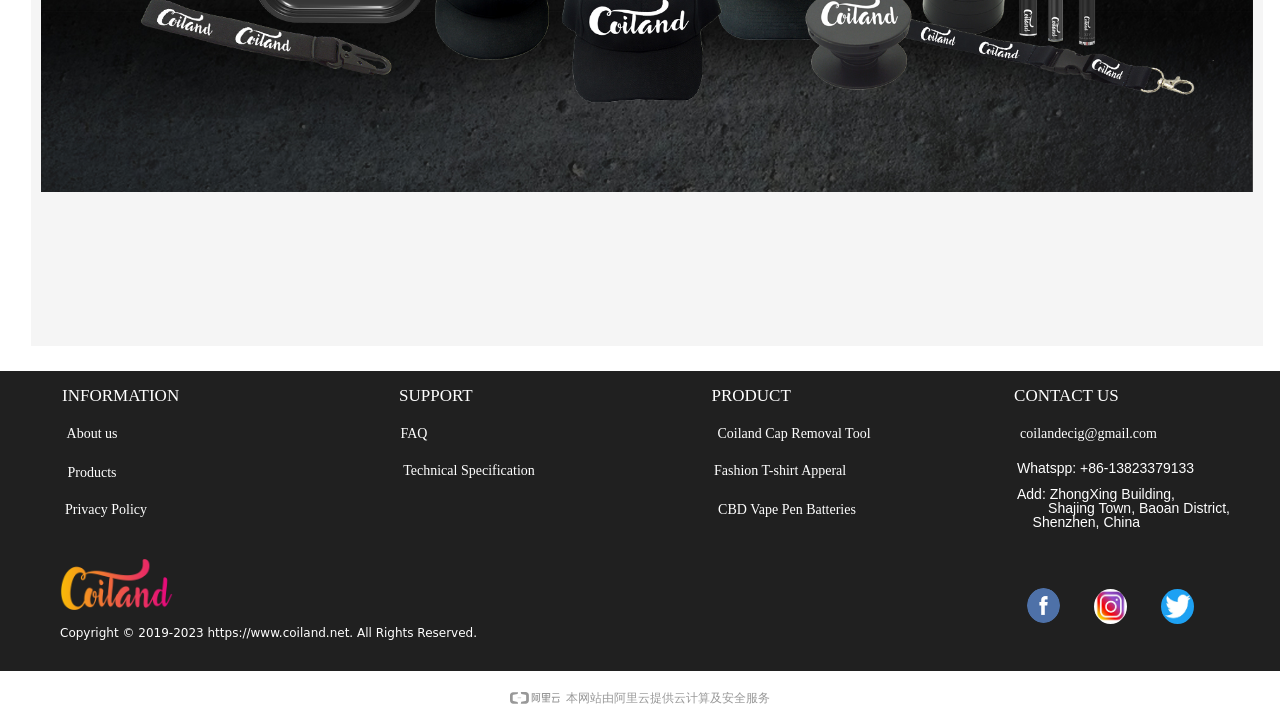Bounding box coordinates are to be given in the format (top-left x, top-left y, bottom-right x, bottom-right y). All values must be floating point numbers between 0 and 1. Provide the bounding box coordinate for the UI element described as: Products

[0.025, 0.623, 0.119, 0.693]